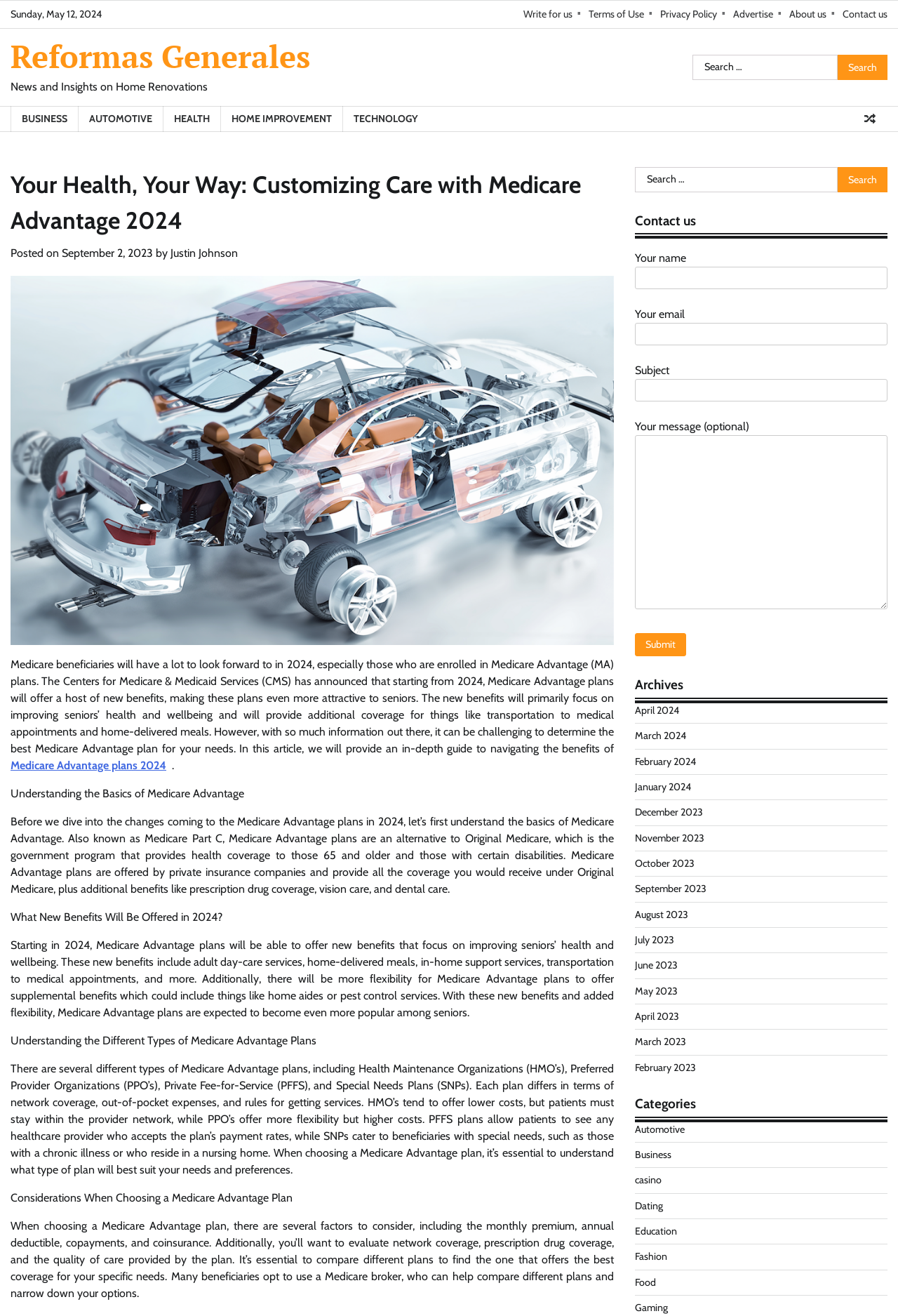Illustrate the webpage thoroughly, mentioning all important details.

This webpage is an article about Medicare Advantage plans in 2024, specifically discussing the new benefits and changes that will be introduced. The page has a header section with a title "Your Health, Your Way: Customizing Care with Medicare Advantage 2024" and a subtitle "Reformas Generales". Below the header, there is a section with links to various categories, including BUSINESS, AUTOMOTIVE, HEALTH, HOME IMPROVEMENT, and TECHNOLOGY.

On the top right corner, there is a search bar with a button labeled "Search". Below the search bar, there are links to "Write for us", "Terms of Use", "Privacy Policy", "Advertise", "About us", and "Contact us".

The main content of the article is divided into several sections. The first section provides an introduction to Medicare Advantage plans and the changes that will be introduced in 2024. The second section explains the basics of Medicare Advantage, including what it is and how it differs from Original Medicare. The third section discusses the new benefits that will be offered in 2024, such as adult day-care services, home-delivered meals, and transportation to medical appointments.

The article also includes sections on understanding the different types of Medicare Advantage plans, considerations when choosing a plan, and how to navigate the benefits of Medicare Advantage. There are several links throughout the article to related topics, such as "Medicare Advantage plans 2024".

On the right side of the page, there is a sidebar with a search bar, a contact form, and a list of archives by month, from April 2024 to February 2023. There is also a list of categories, including Automotive, Business, and Education.

Overall, the webpage is well-organized and easy to navigate, with clear headings and concise paragraphs. The content is informative and provides valuable information for individuals interested in learning more about Medicare Advantage plans.